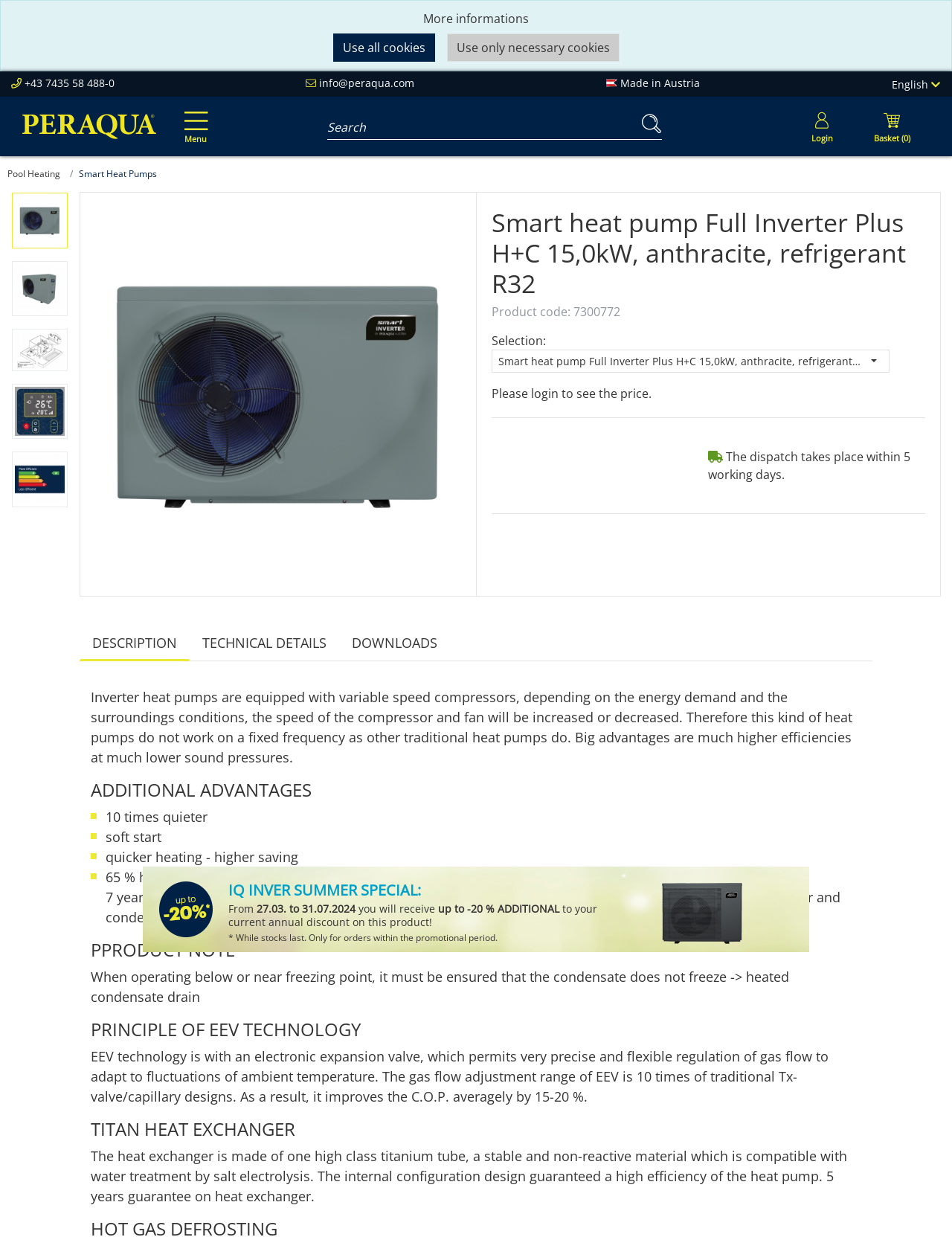Locate the bounding box coordinates of the area that needs to be clicked to fulfill the following instruction: "Check the rating of OMA Treadmills for Home". The coordinates should be in the format of four float numbers between 0 and 1, namely [left, top, right, bottom].

None